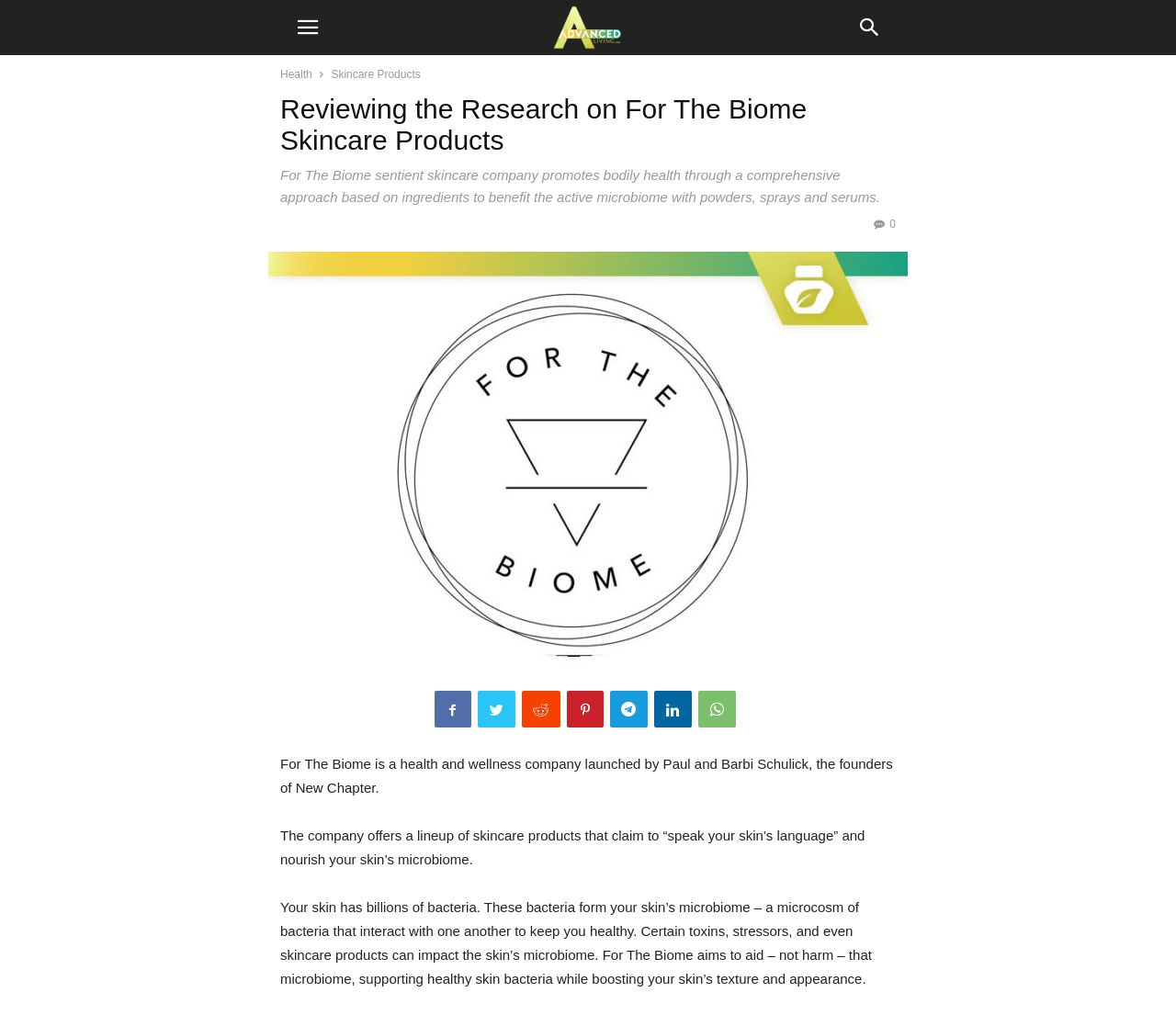Find and provide the bounding box coordinates for the UI element described with: "WhatsApp".

[0.593, 0.681, 0.625, 0.717]